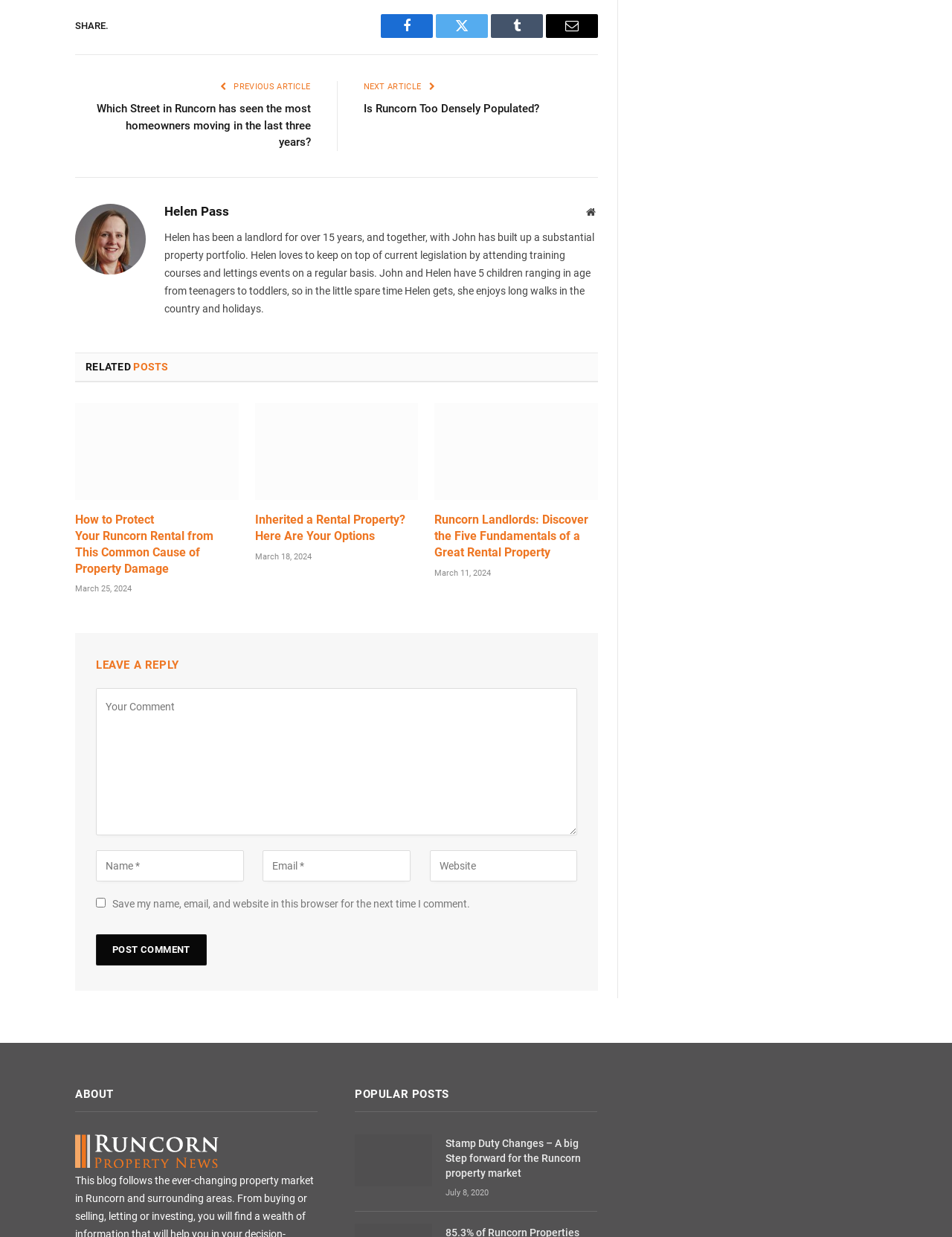Answer the question below using just one word or a short phrase: 
What is the date of the second popular post?

July 8, 2020